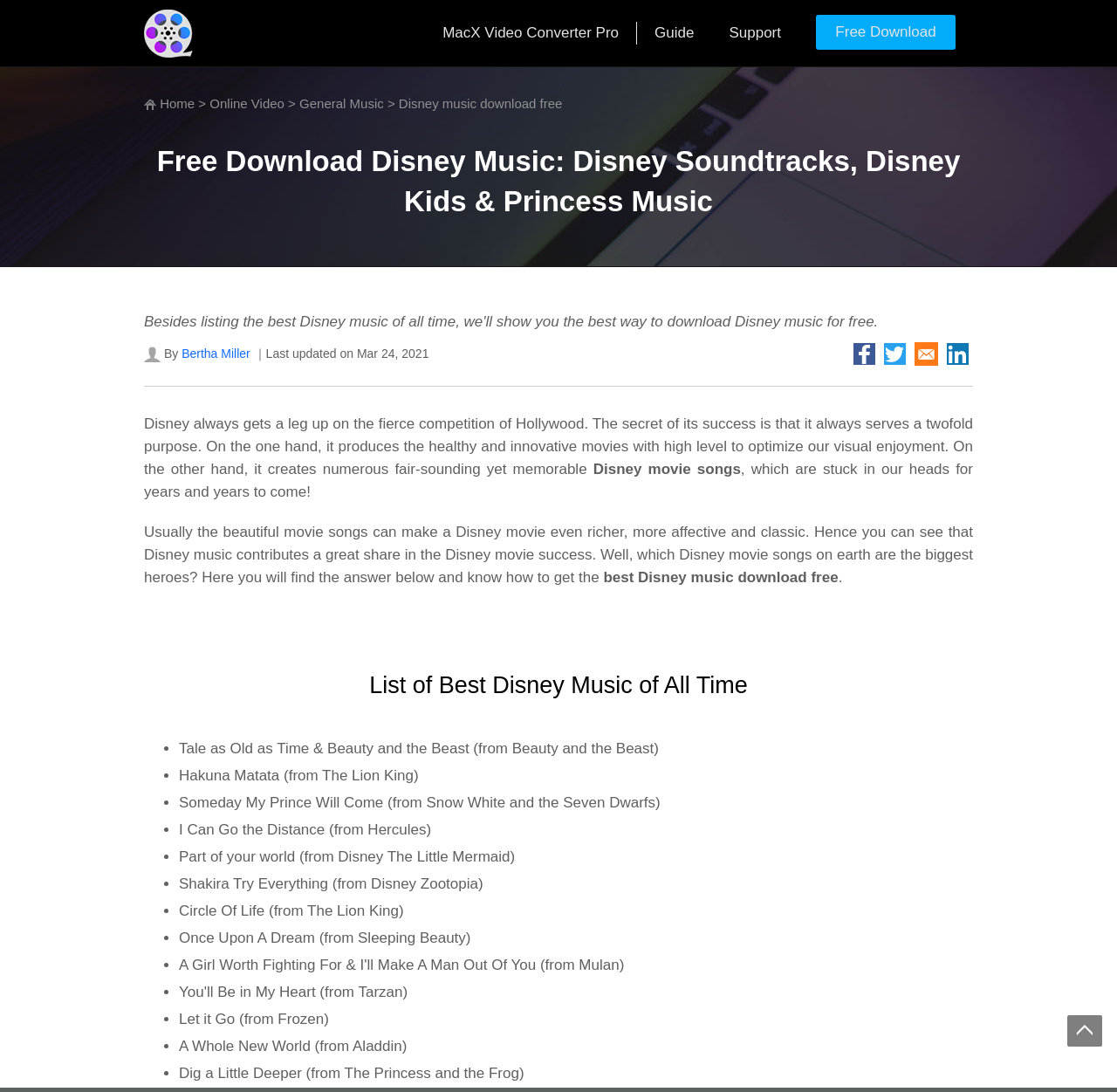Please locate the bounding box coordinates for the element that should be clicked to achieve the following instruction: "Check out the 'Top 10 Reasons to Travel with your Kids'". Ensure the coordinates are given as four float numbers between 0 and 1, i.e., [left, top, right, bottom].

None